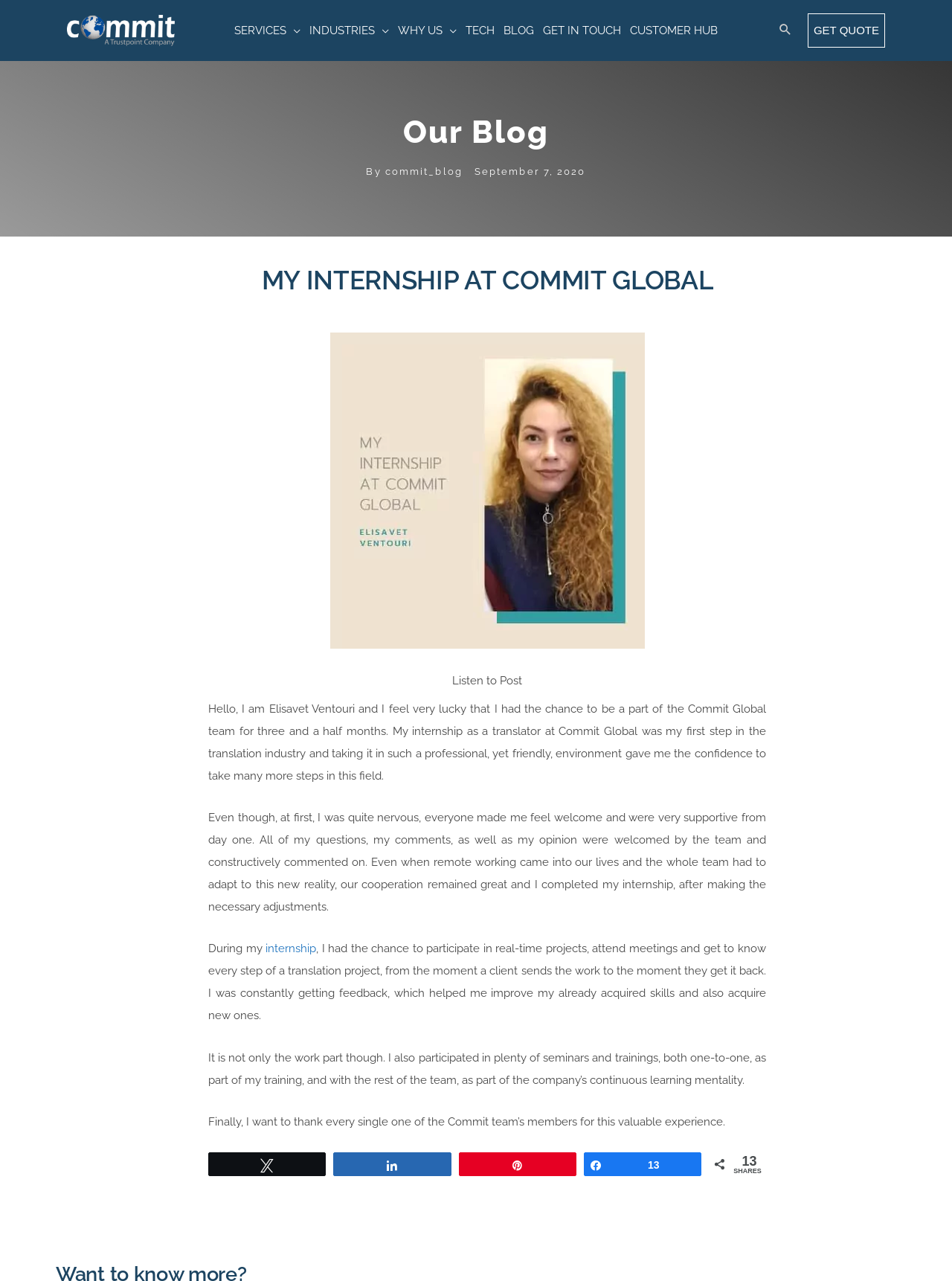What is the name of the author of the blog post?
Using the information from the image, provide a comprehensive answer to the question.

The author's name is mentioned in the image description 'Elisavet Ventouri Internship' and also in the text 'Hello, I am Elisavet Ventouri and I feel very lucky that I had the chance to be a part of the Commit Global team for three and a half months.'